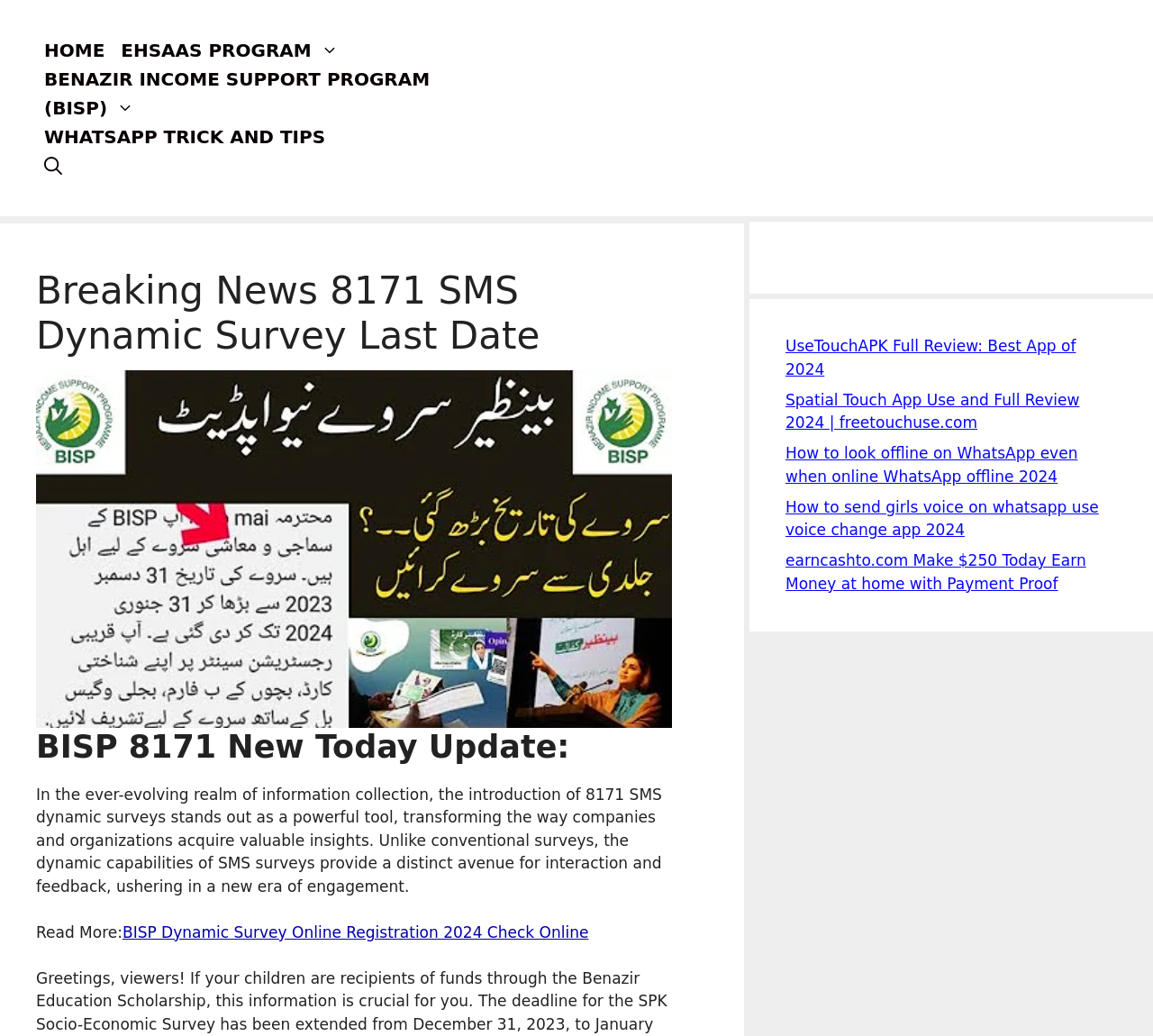Please specify the bounding box coordinates of the clickable region to carry out the following instruction: "Read more about BISP Dynamic Survey Online Registration 2024". The coordinates should be four float numbers between 0 and 1, in the format [left, top, right, bottom].

[0.106, 0.891, 0.51, 0.909]